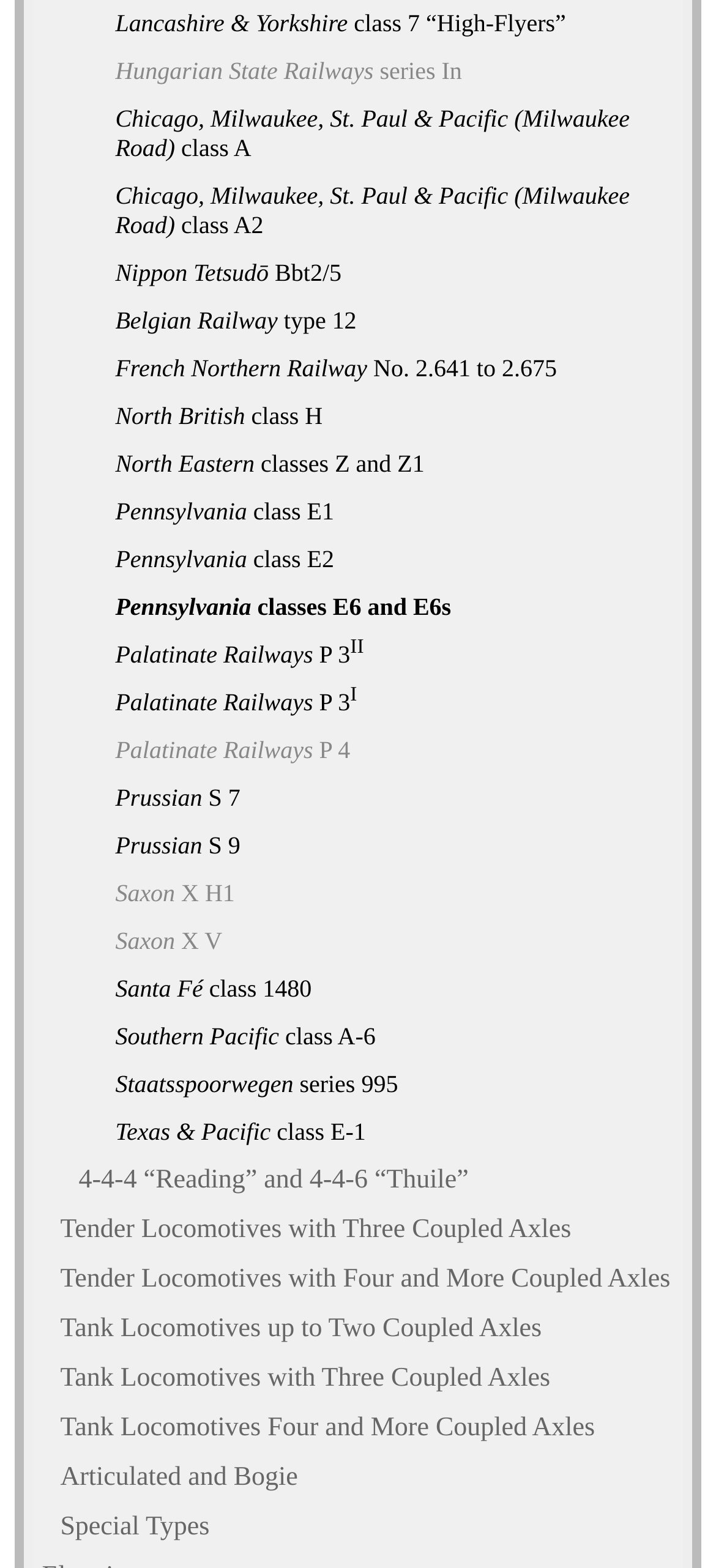Identify the bounding box coordinates for the UI element described as: "Palatinate Railways P 3II". The coordinates should be provided as four floats between 0 and 1: [left, top, right, bottom].

[0.148, 0.403, 0.954, 0.433]